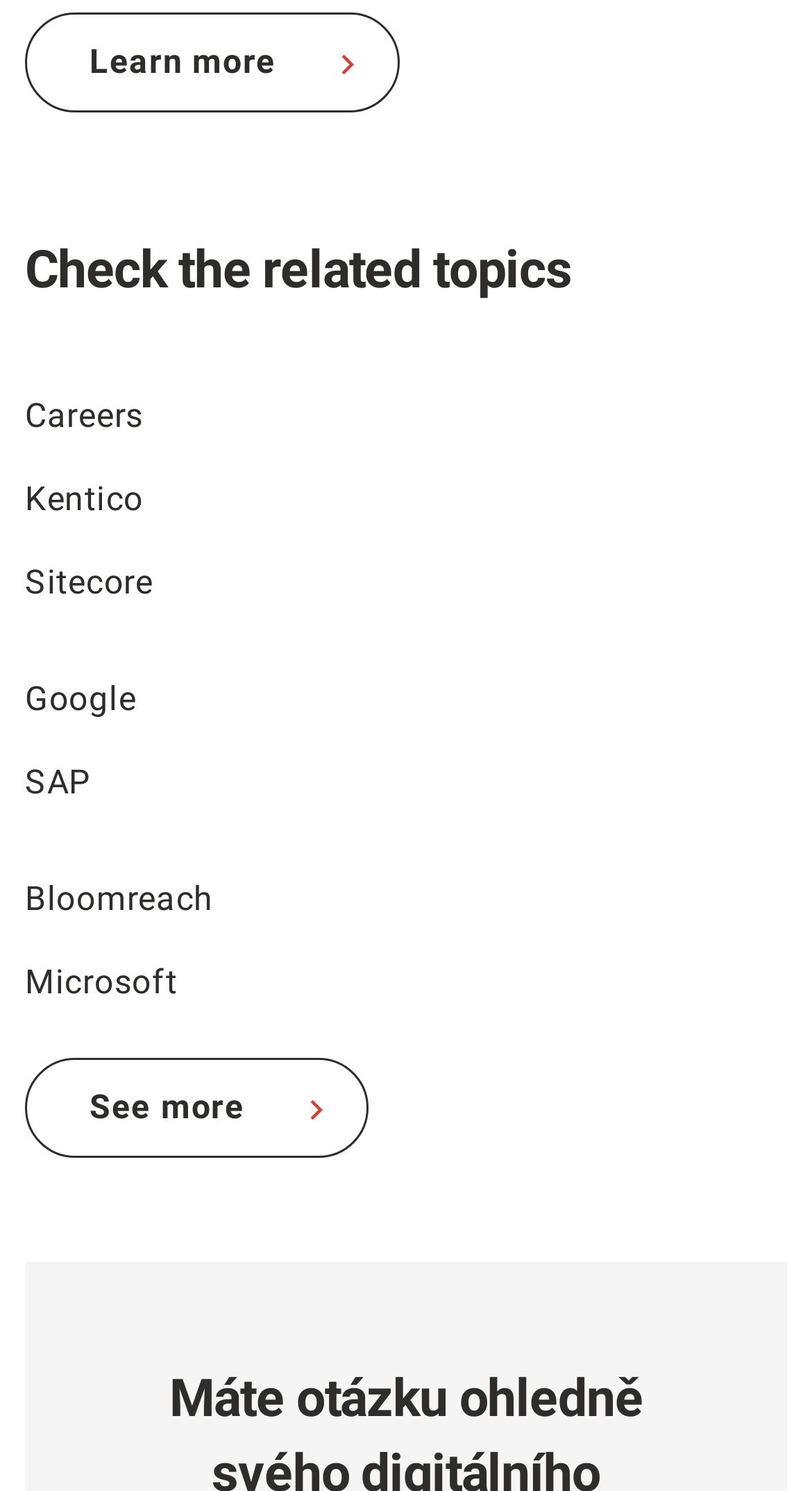What is the vertical position of the 'Kentico' link relative to the 'Careers' link?
From the image, provide a succinct answer in one word or a short phrase.

Below